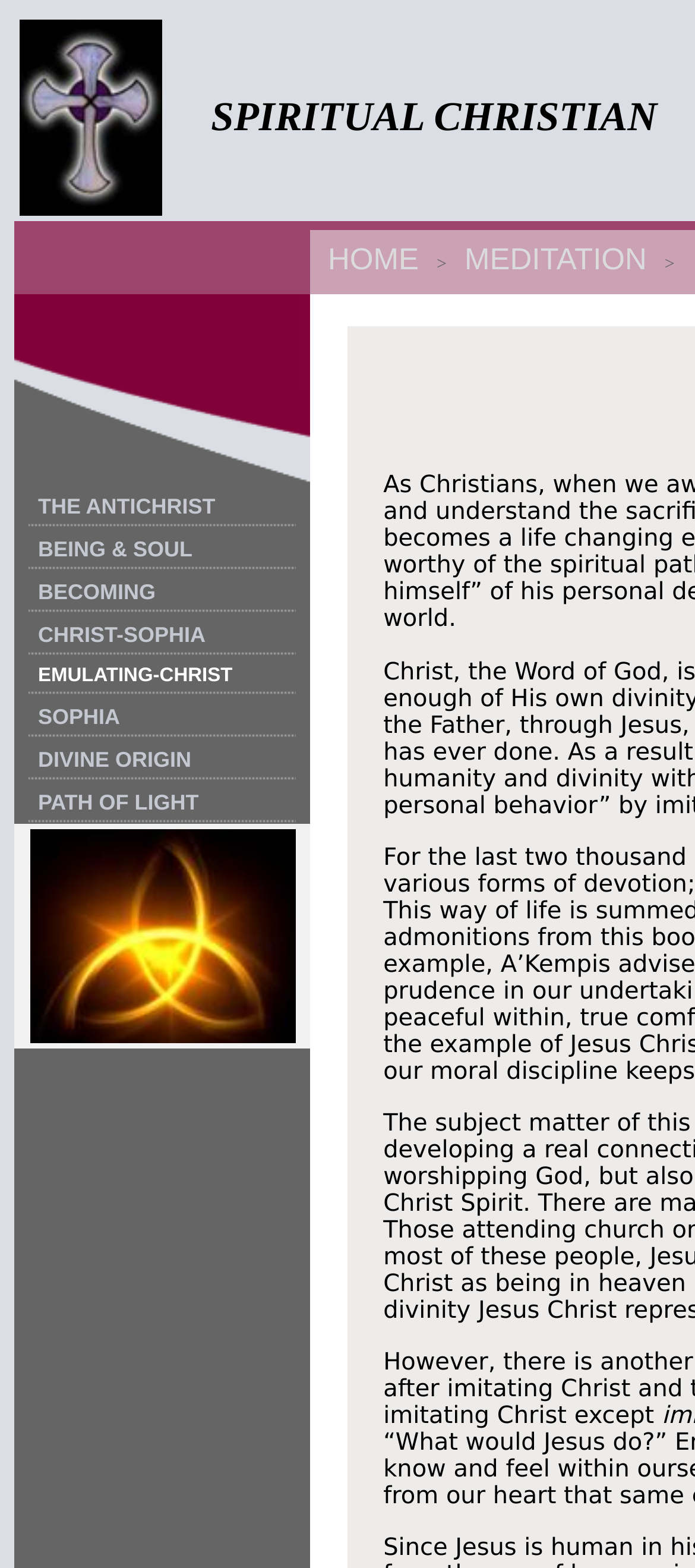Bounding box coordinates are specified in the format (top-left x, top-left y, bottom-right x, bottom-right y). All values are floating point numbers bounded between 0 and 1. Please provide the bounding box coordinate of the region this sentence describes: THE ANTICHRIST

[0.055, 0.315, 0.31, 0.331]